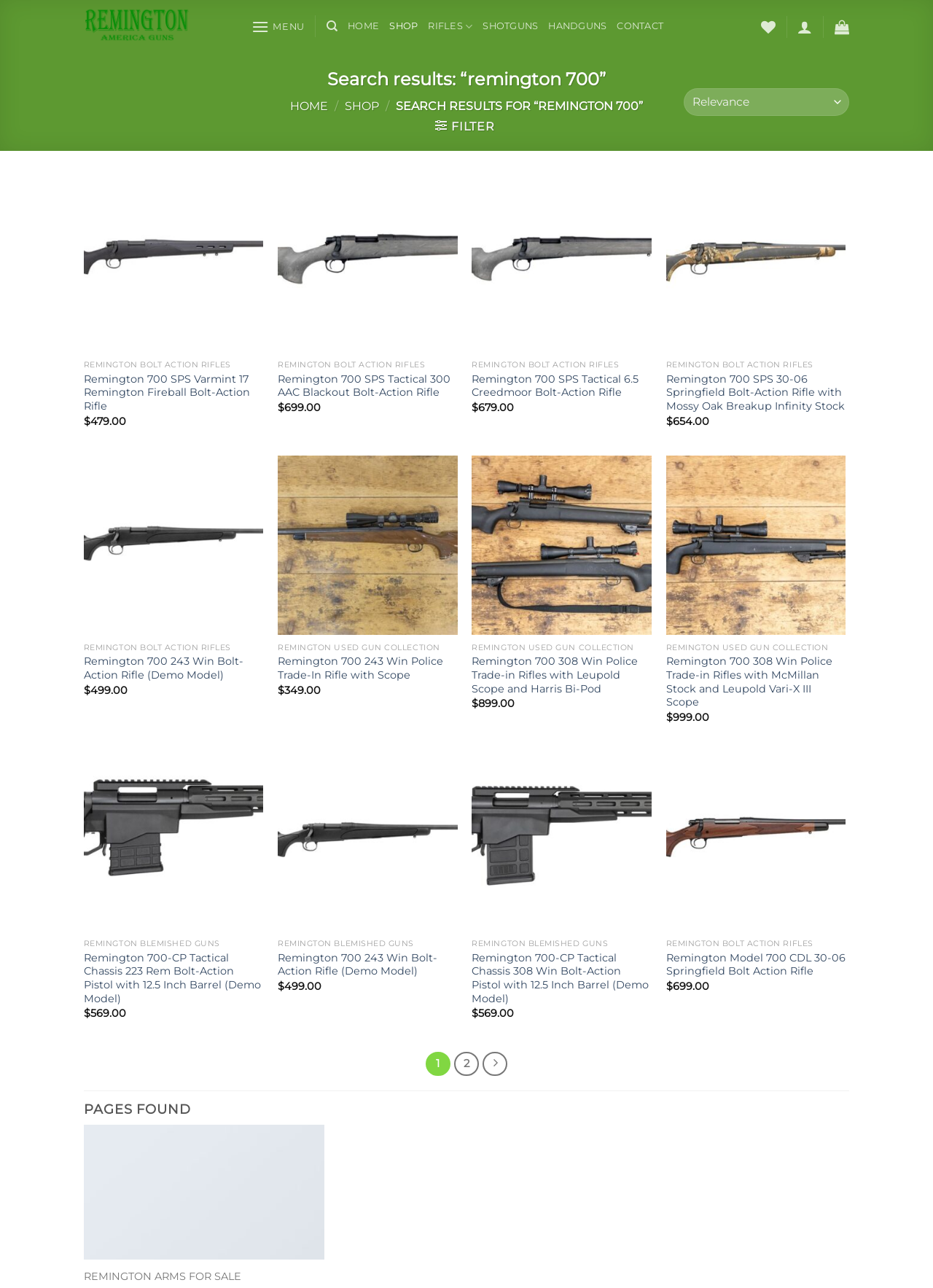Locate the bounding box coordinates of the area to click to fulfill this instruction: "Search for 'remington 700'". The bounding box should be presented as four float numbers between 0 and 1, in the order [left, top, right, bottom].

[0.467, 0.092, 0.53, 0.104]